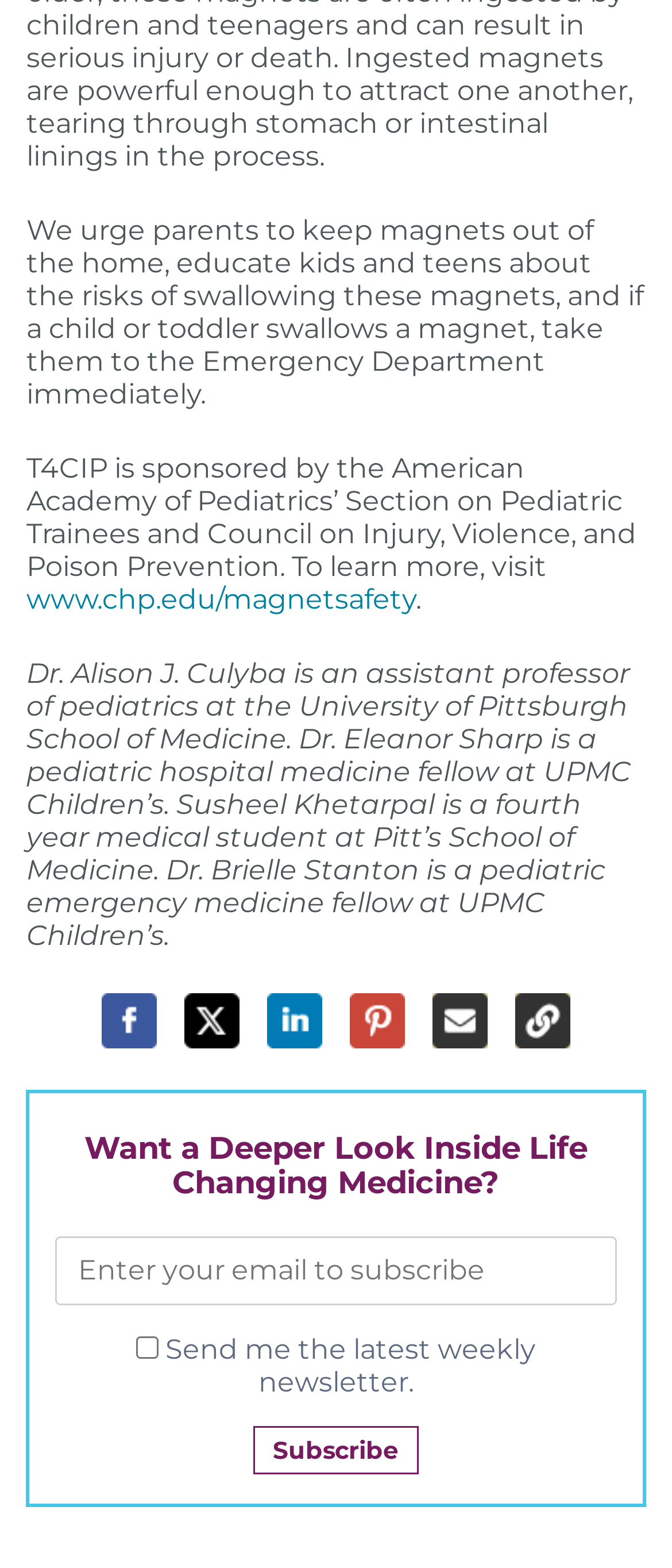Determine the bounding box coordinates of the element's region needed to click to follow the instruction: "Copy the URL". Provide these coordinates as four float numbers between 0 and 1, formatted as [left, top, right, bottom].

[0.767, 0.633, 0.849, 0.668]